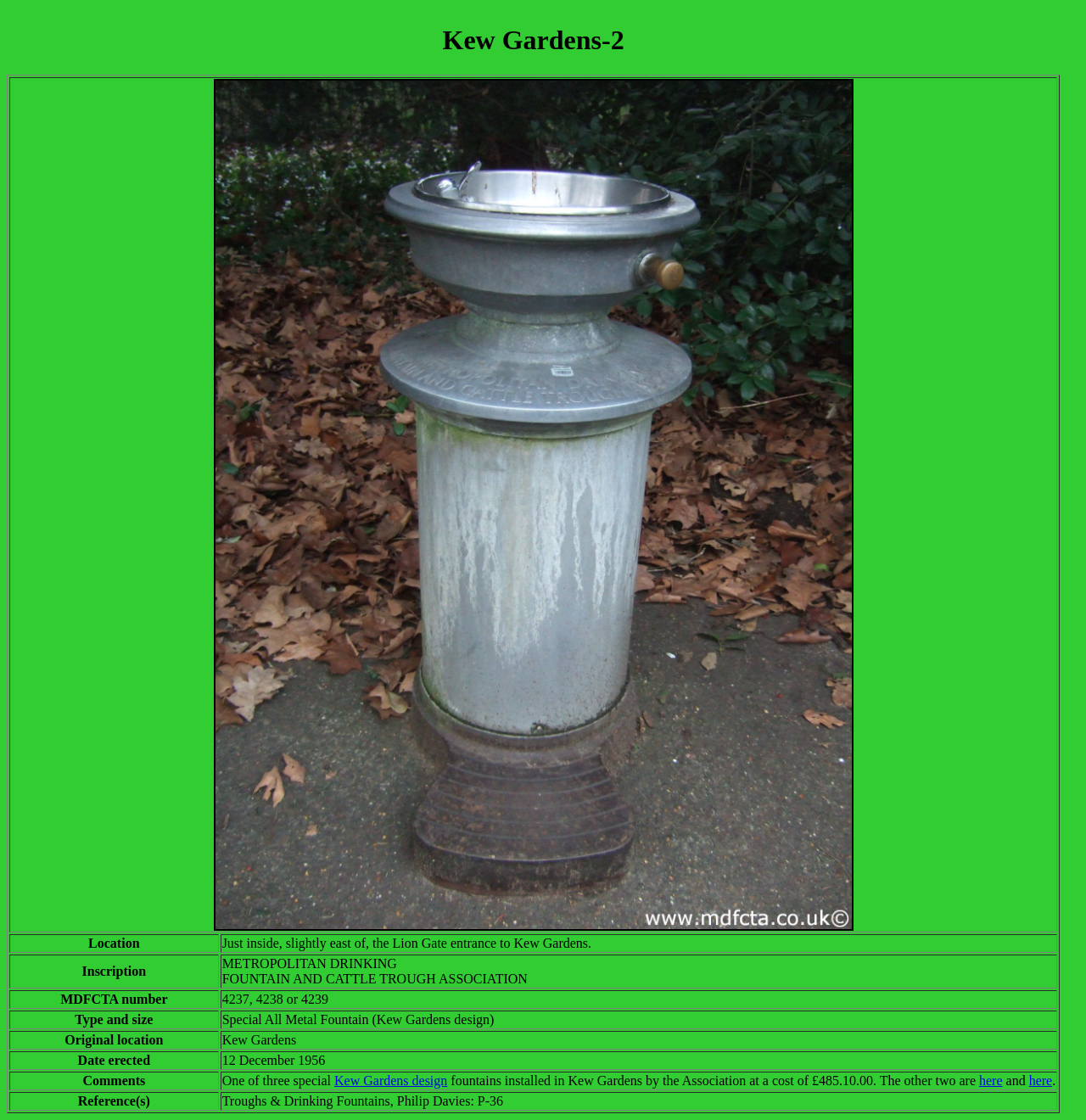Find the bounding box coordinates for the HTML element specified by: "here".

[0.947, 0.958, 0.969, 0.971]